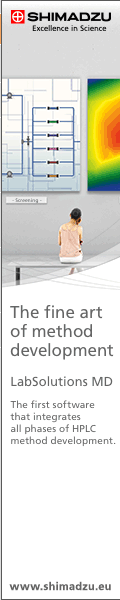What is the focus of LabSolutions MD?
Please analyze the image and answer the question with as much detail as possible.

The focus of LabSolutions MD is HPLC method development, as it is designed to integrate all phases of HPLC method development, providing a comprehensive and user-friendly experience for researchers and laboratories looking to enhance their HPLC processes.